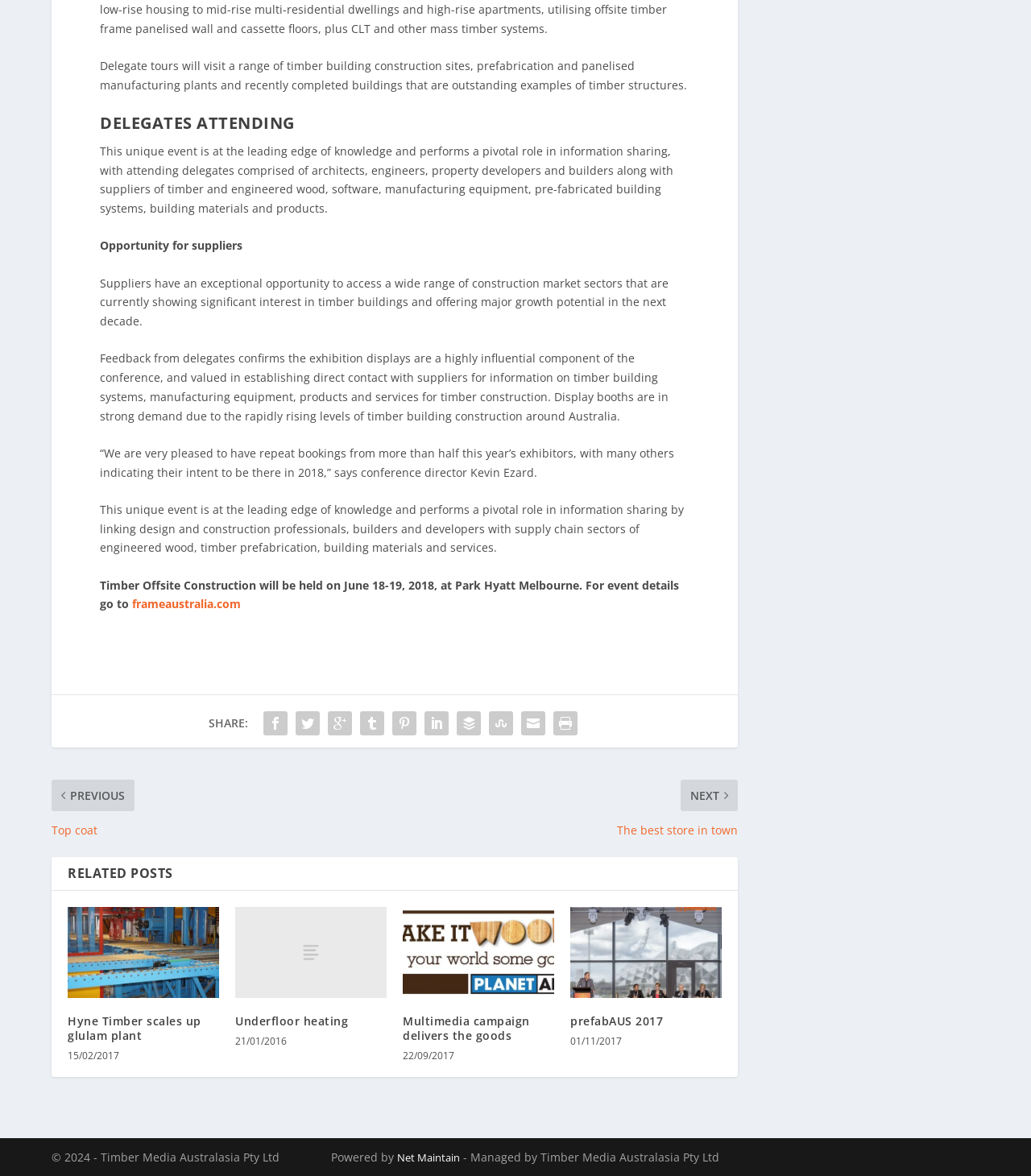Please predict the bounding box coordinates of the element's region where a click is necessary to complete the following instruction: "Check the prefabAUS 2017 event". The coordinates should be represented by four float numbers between 0 and 1, i.e., [left, top, right, bottom].

[0.553, 0.762, 0.7, 0.839]